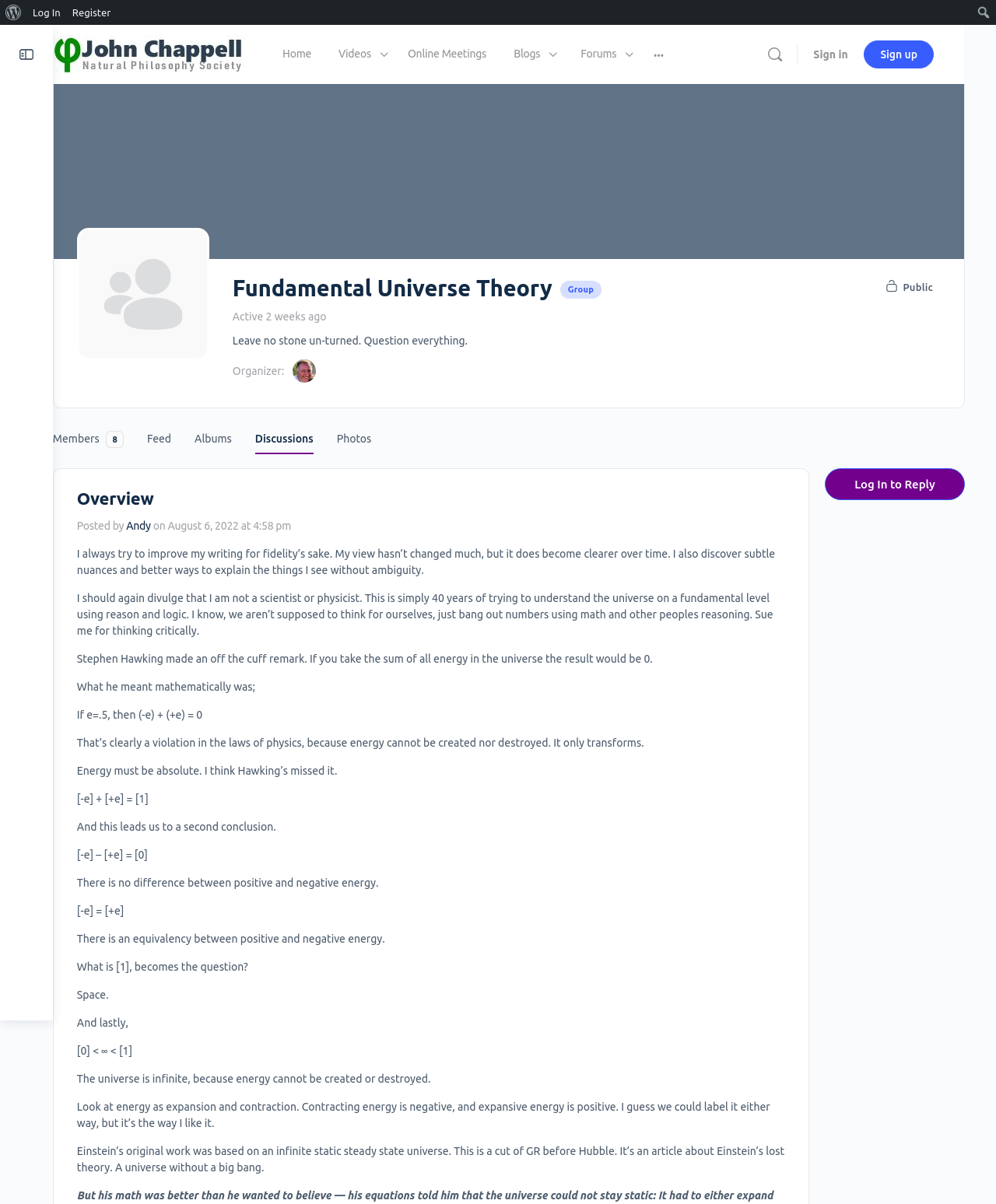Answer the question in one word or a short phrase:
What is the date of the post?

August 6, 2022